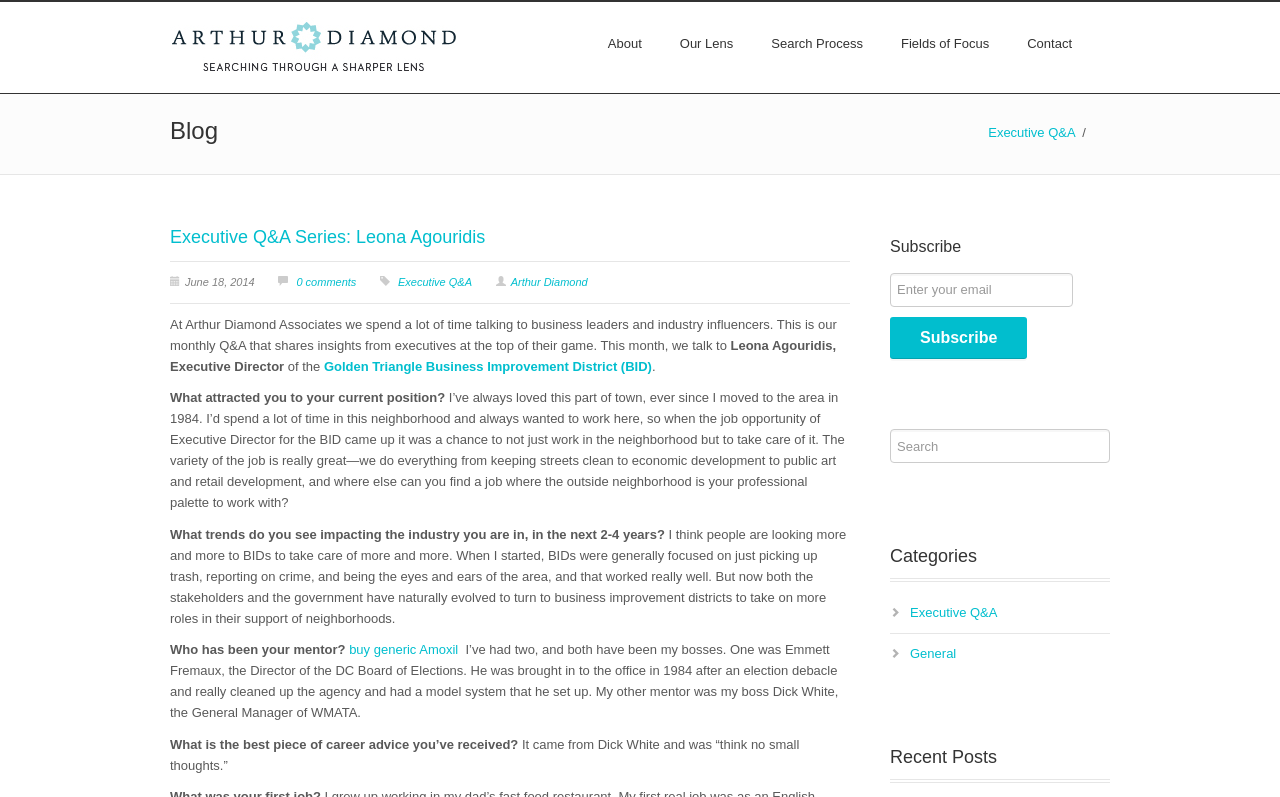Using the details from the image, please elaborate on the following question: What can be done on the webpage?

I determined the answer by looking at the elements on the webpage, including the 'Subscribe' heading and the search box, which indicate that users can subscribe and search on the webpage.